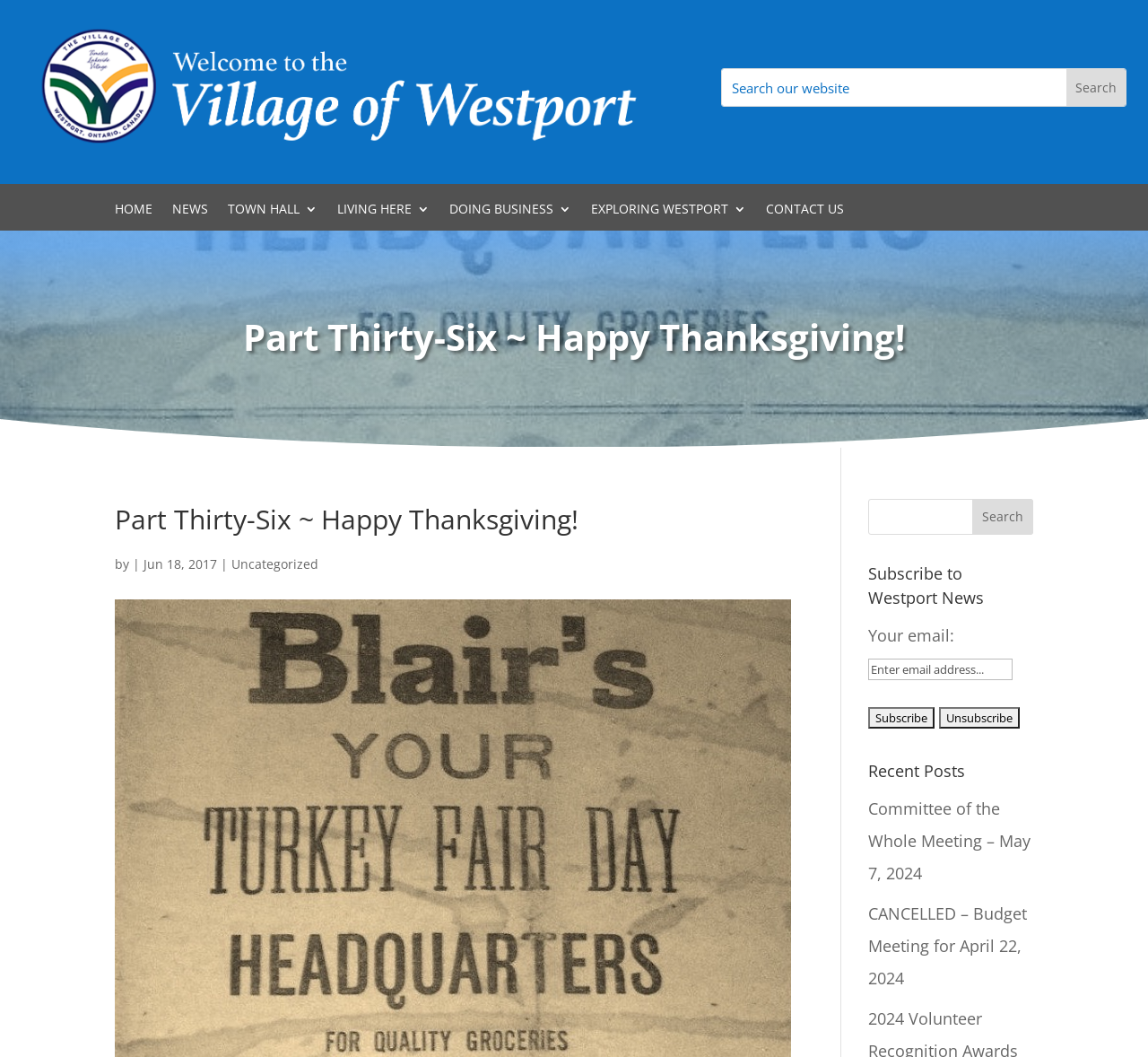Generate a thorough caption that explains the contents of the webpage.

The webpage is about the Village of Westport, with a focus on a specific article titled "Part Thirty-Six ~ Happy Thanksgiving!". At the top-left corner, there is an image. Next to it, a search bar is located, consisting of a textbox and a search button. 

Below the image, there is a navigation menu with six links: "HOME", "NEWS", "TOWN HALL 3", "LIVING HERE 3", "DOING BUSINESS 3", and "EXPLORING WESTPORT 3", followed by a "CONTACT US" link at the far right. 

The main content area is divided into two sections. The left section contains the article "Part Thirty-Six ~ Happy Thanksgiving!", which has a heading and a subheading. Below the subheading, there is a line of text indicating the author and publication date. 

The right section is dedicated to subscription and recent posts. It starts with a search bar, identical to the one at the top. Below it, there is a heading "Subscribe to Westport News" and a form to enter an email address, accompanied by a "Subscribe" and an "Unsubscribe" button. 

Further down, there is a "Recent Posts" section, listing two article links: "Committee of the Whole Meeting – May 7, 2024" and "CANCELLED – Budget Meeting for April 22, 2024".